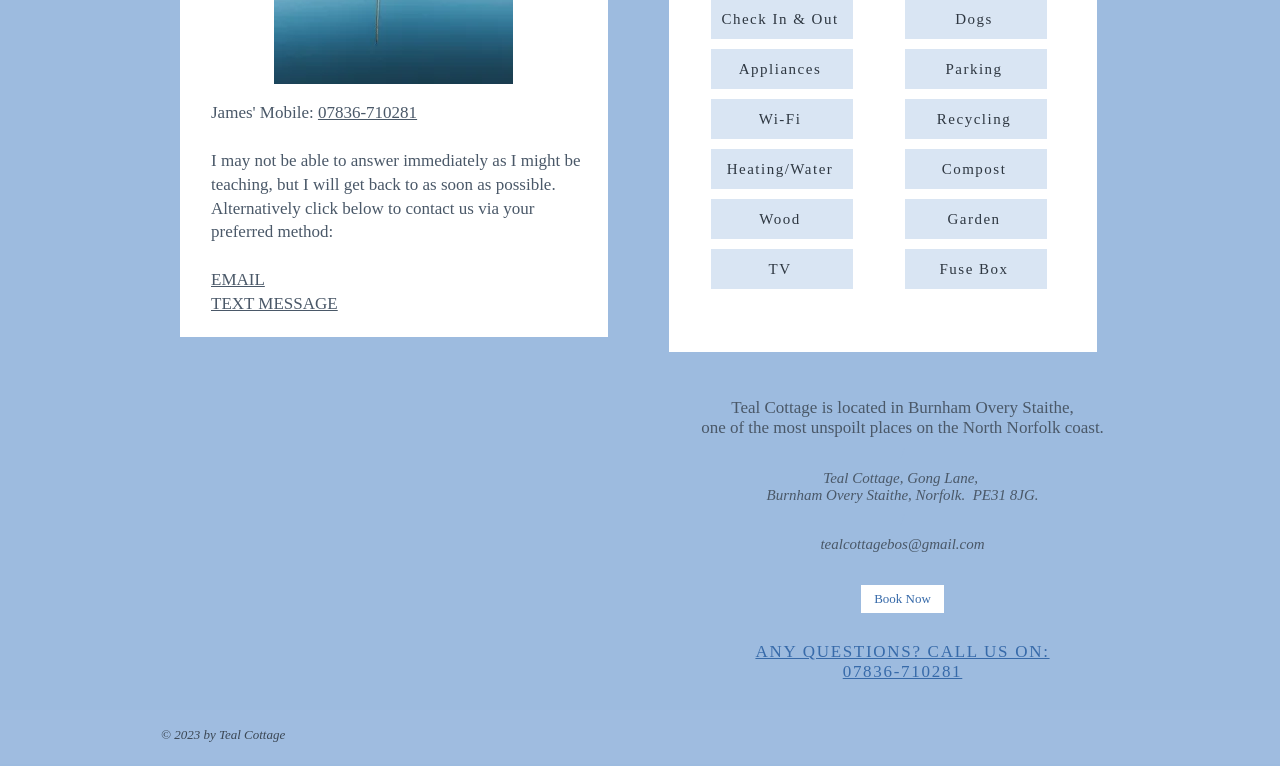Using the provided description Book Now, find the bounding box coordinates for the UI element. Provide the coordinates in (top-left x, top-left y, bottom-right x, bottom-right y) format, ensuring all values are between 0 and 1.

[0.672, 0.763, 0.738, 0.802]